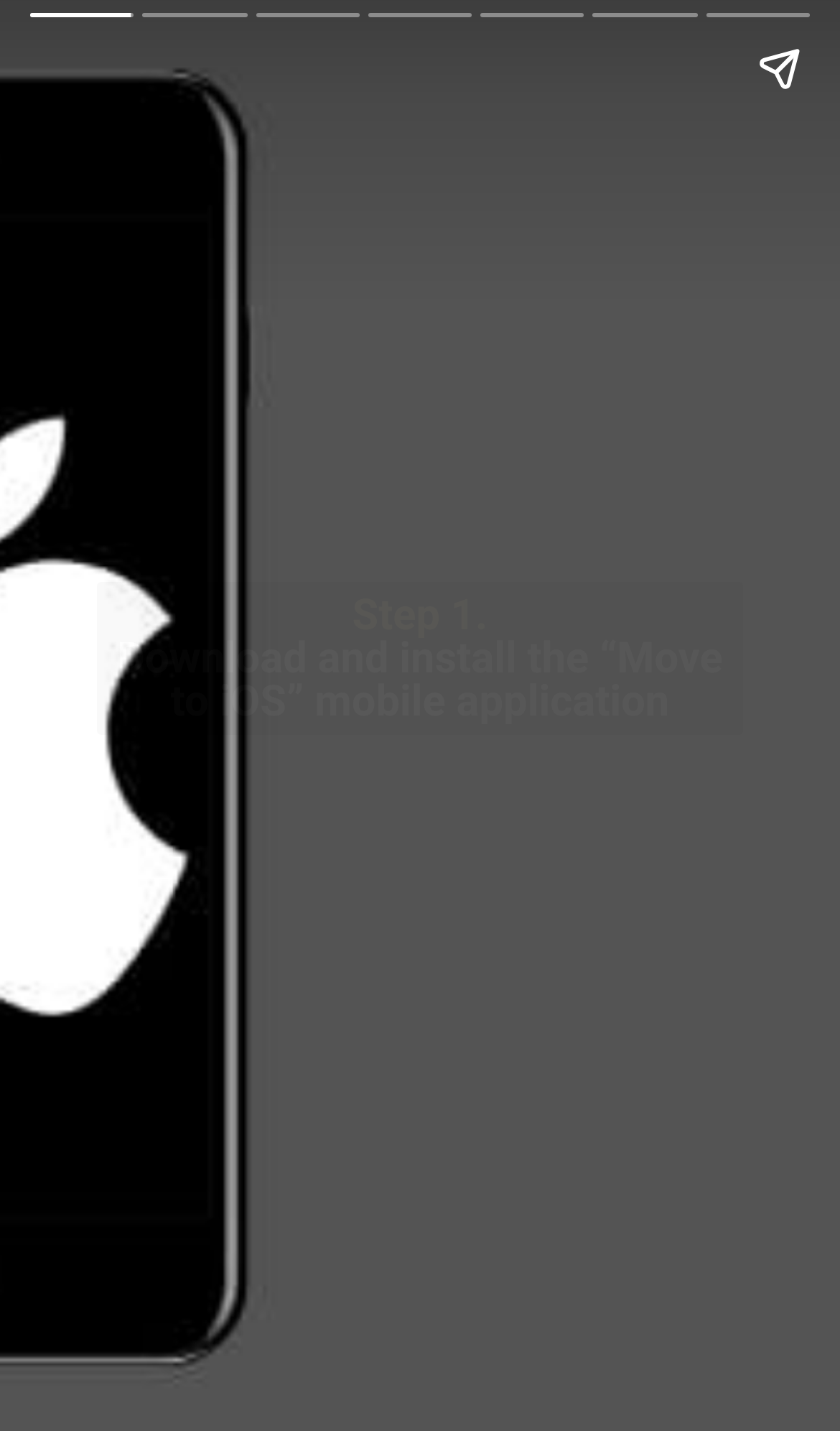Please provide the bounding box coordinates for the UI element as described: "aria-label="Next page"". The coordinates must be four floats between 0 and 1, represented as [left, top, right, bottom].

[0.923, 0.113, 1.0, 0.887]